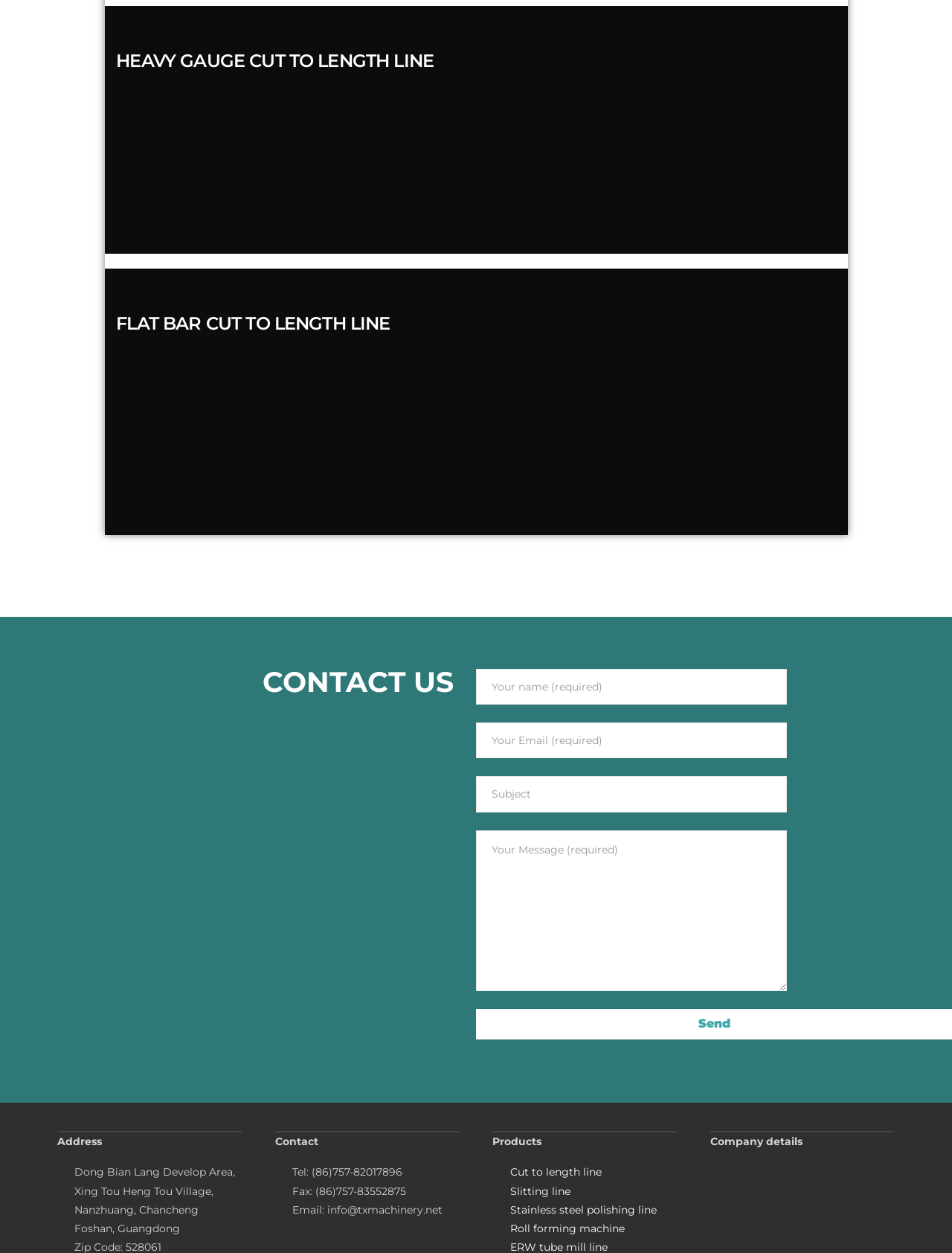Please specify the bounding box coordinates in the format (top-left x, top-left y, bottom-right x, bottom-right y), with values ranging from 0 to 1. Identify the bounding box for the UI component described as follows: Slitting line

[0.536, 0.898, 0.599, 0.913]